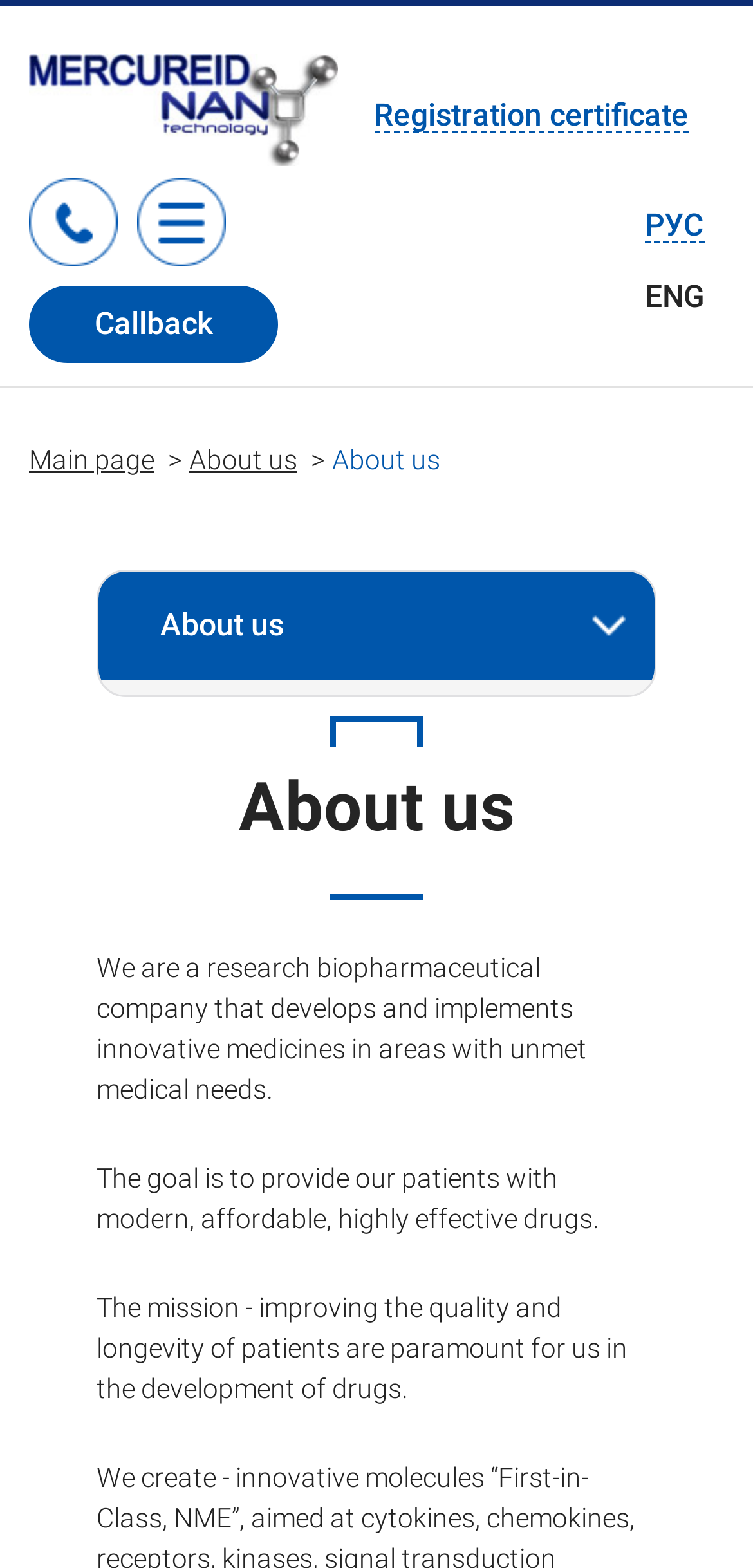Given the description "ENG", determine the bounding box of the corresponding UI element.

[0.856, 0.18, 0.936, 0.201]